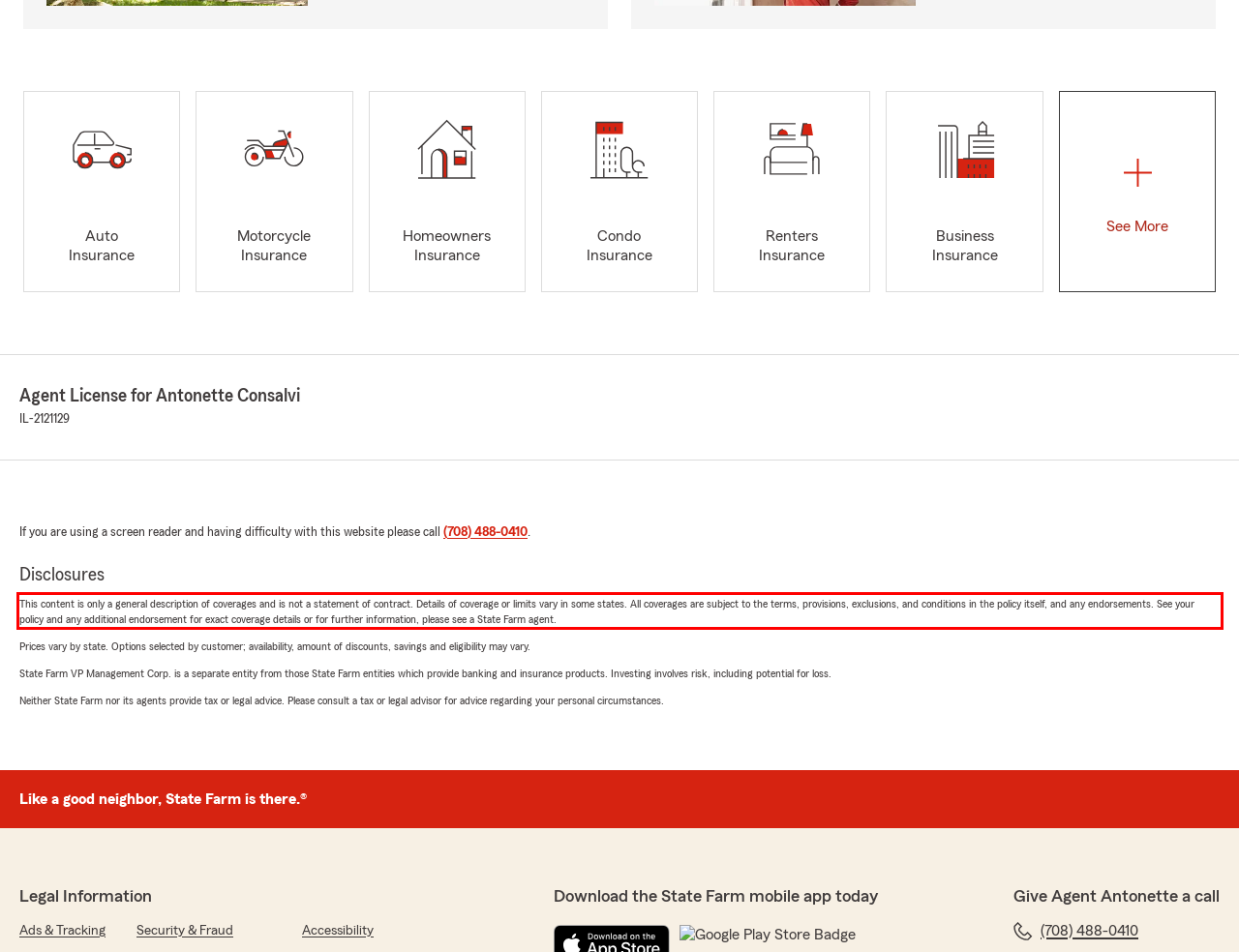The screenshot you have been given contains a UI element surrounded by a red rectangle. Use OCR to read and extract the text inside this red rectangle.

This content is only a general description of coverages and is not a statement of contract. Details of coverage or limits vary in some states. All coverages are subject to the terms, provisions, exclusions, and conditions in the policy itself, and any endorsements. See your policy and any additional endorsement for exact coverage details or for further information, please see a State Farm agent.